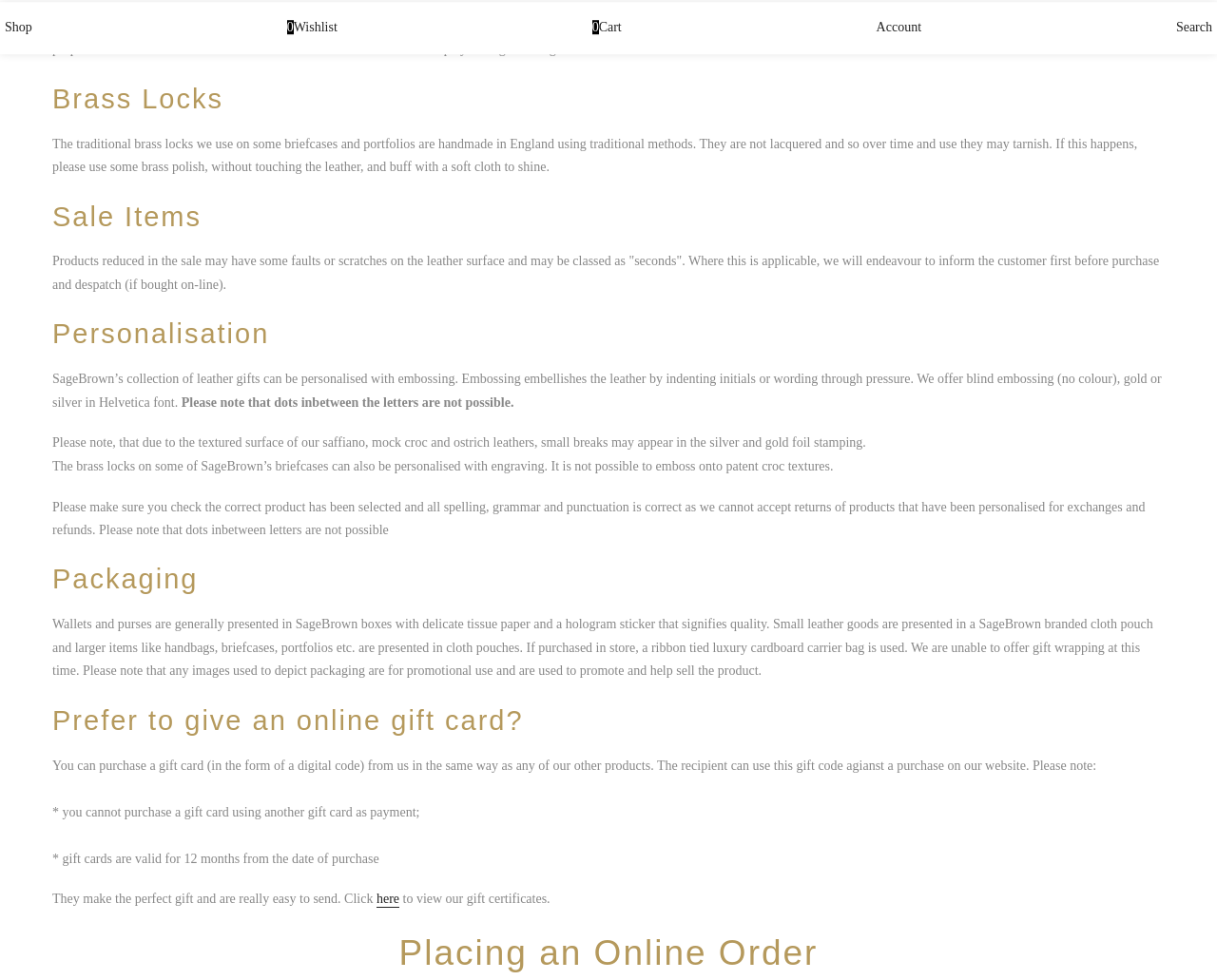What is the text of the first link on the right side?
Relying on the image, give a concise answer in one word or a brief phrase.

KHR